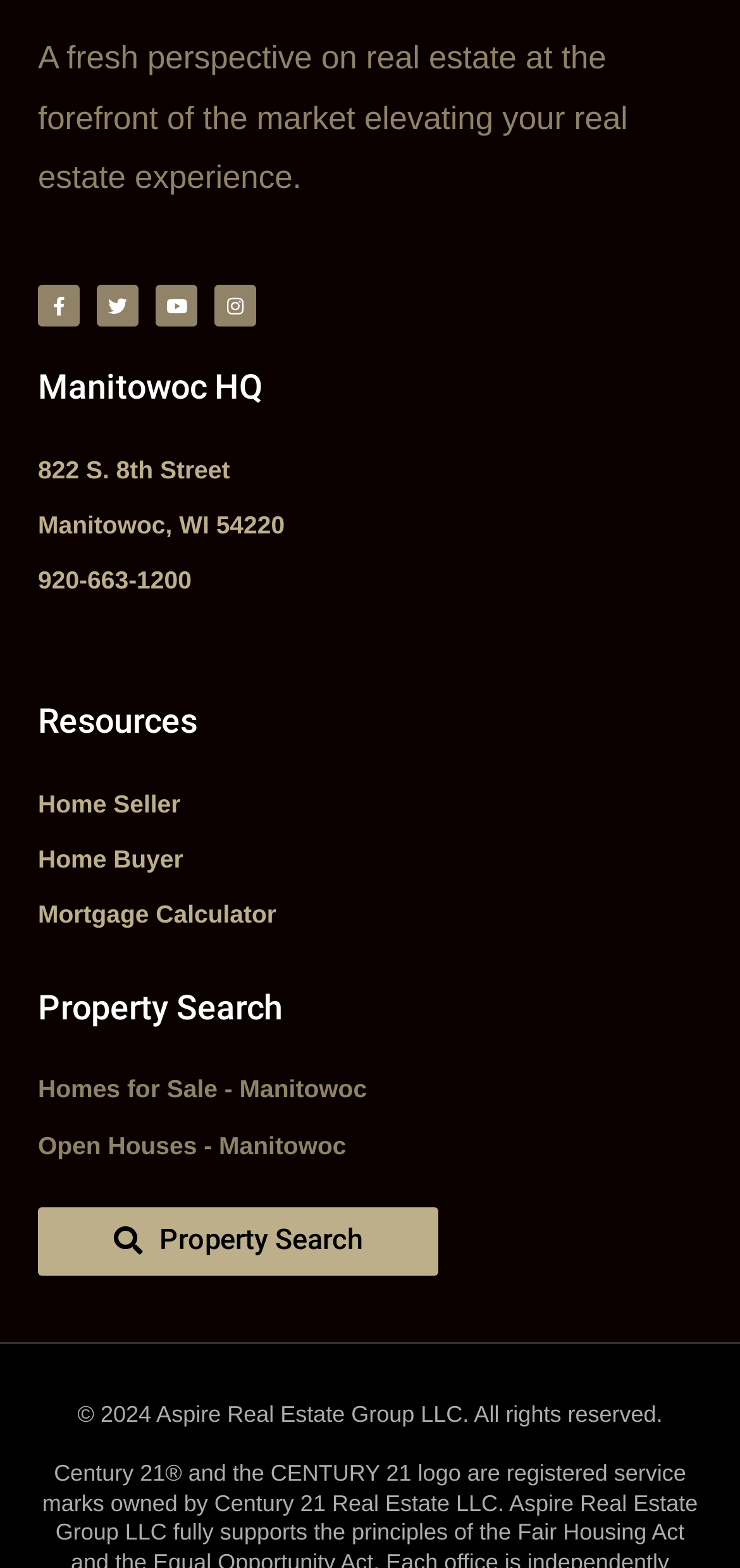Determine the bounding box coordinates of the target area to click to execute the following instruction: "Get in touch with Manitowoc HQ."

[0.051, 0.356, 0.949, 0.385]